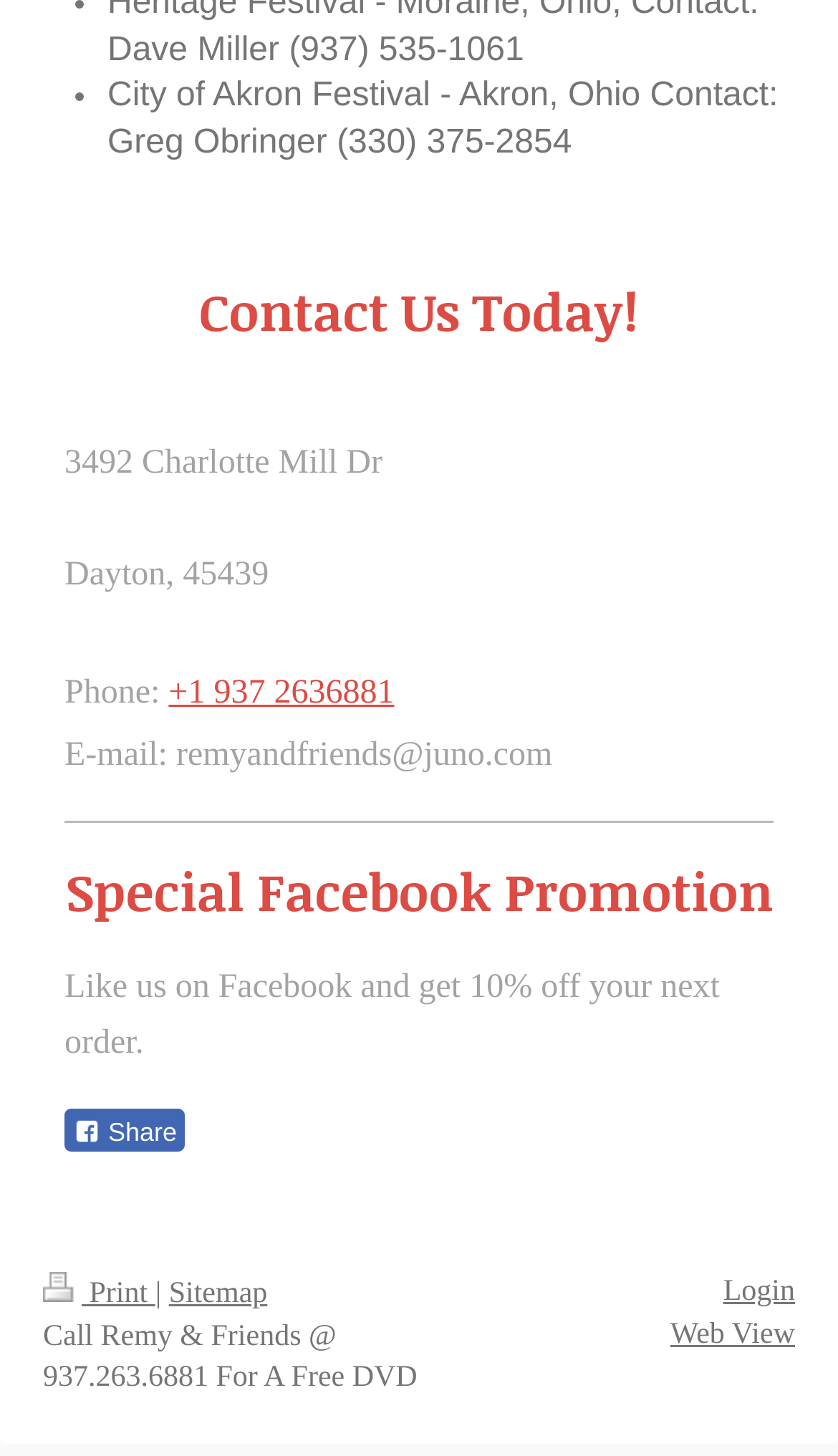What is the email address to contact?
Based on the screenshot, respond with a single word or phrase.

remyandfriends@juno.com